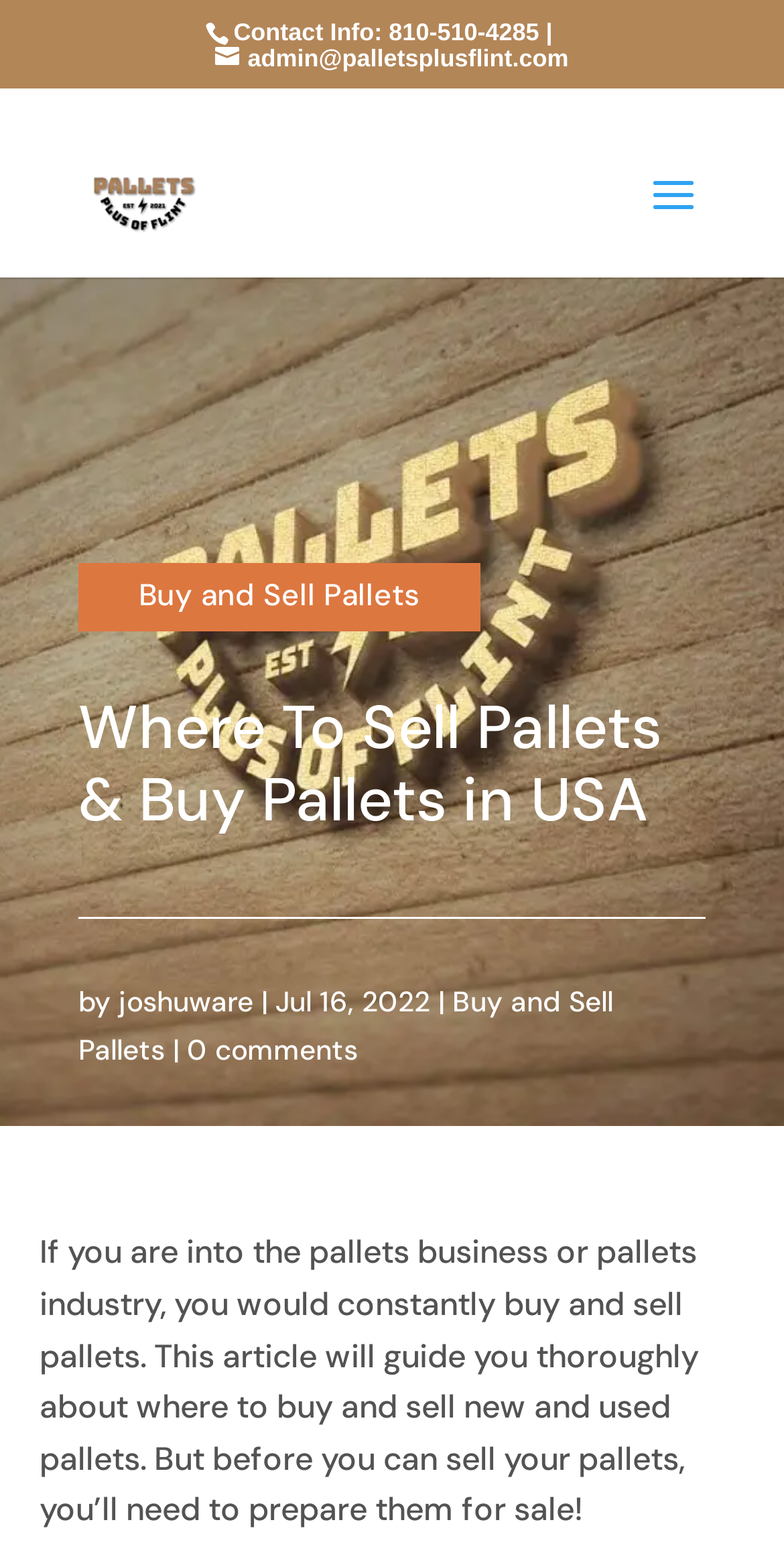How many comments are there on the article?
Answer with a single word or phrase, using the screenshot for reference.

0